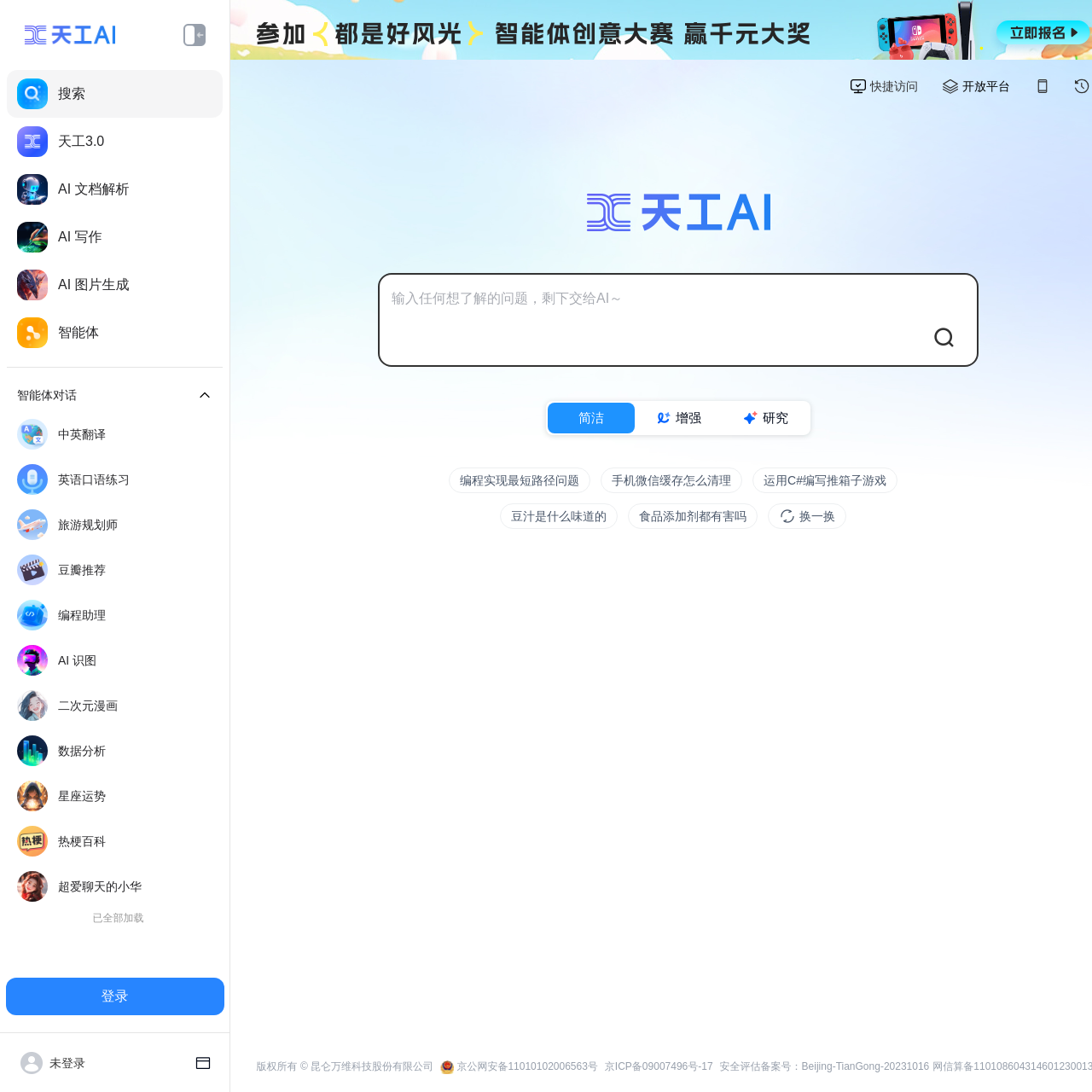Determine the coordinates of the bounding box for the clickable area needed to execute this instruction: "Access the open platform".

[0.881, 0.073, 0.925, 0.085]